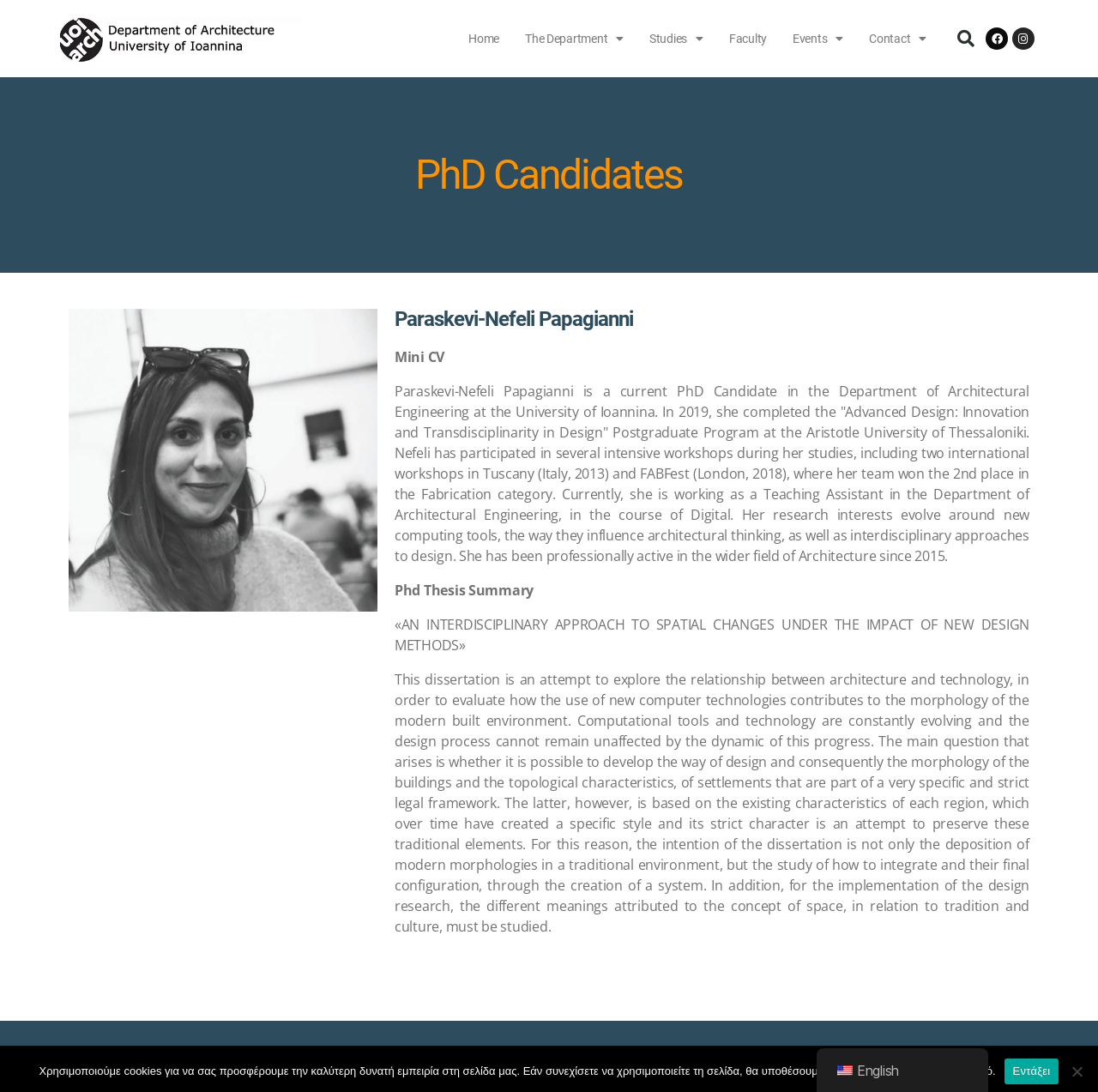Give a one-word or one-phrase response to the question: 
What is the title of the PhD thesis?

«AN INTERDISCIPLINARY APPROACH TO SPATIAL CHANGES UNDER THE IMPACT OF NEW DESIGN METHODS»